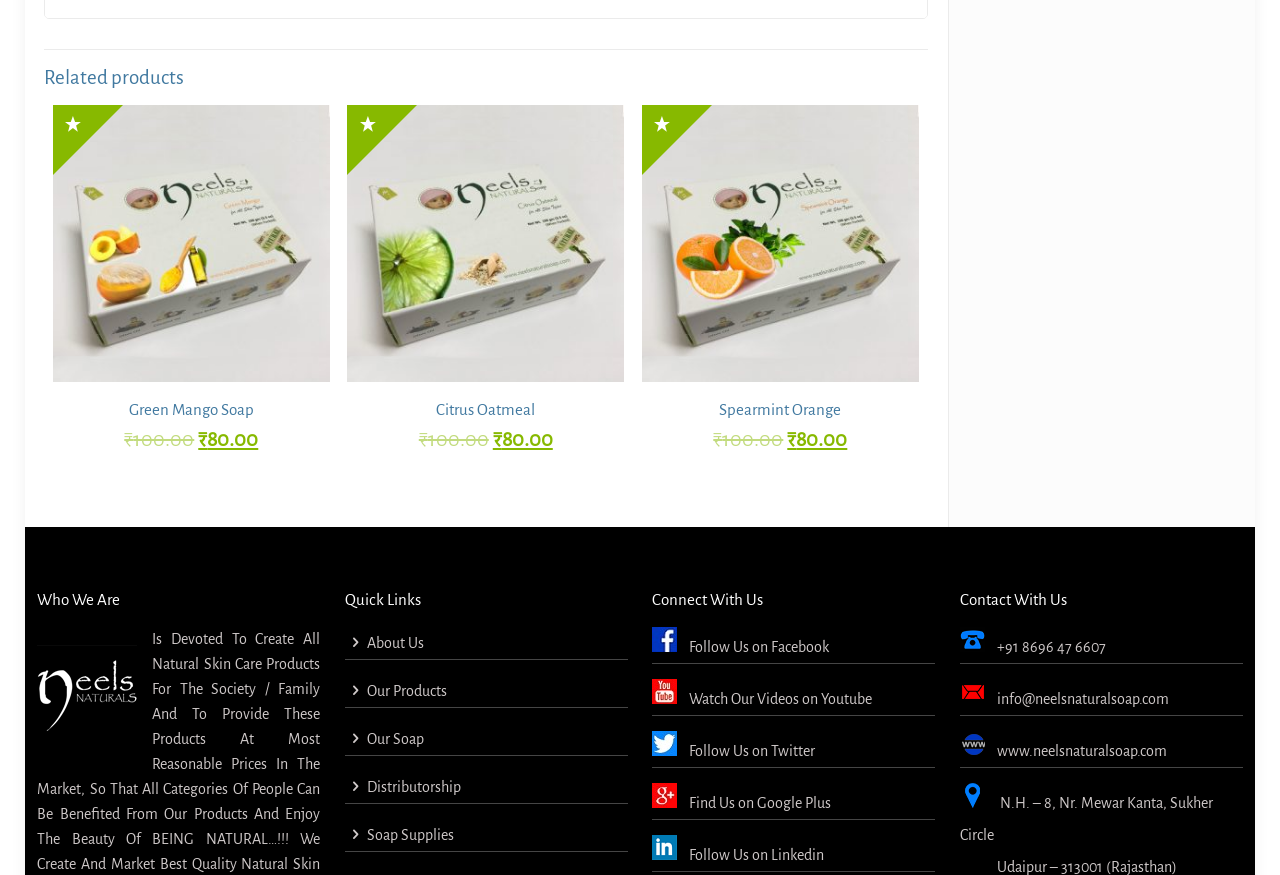With reference to the image, please provide a detailed answer to the following question: What is the phone number to contact?

I found the phone number to contact by looking at the link element with the text '+91 8696 47 6607' which is a sibling of the image element with the description 'phone icon'.